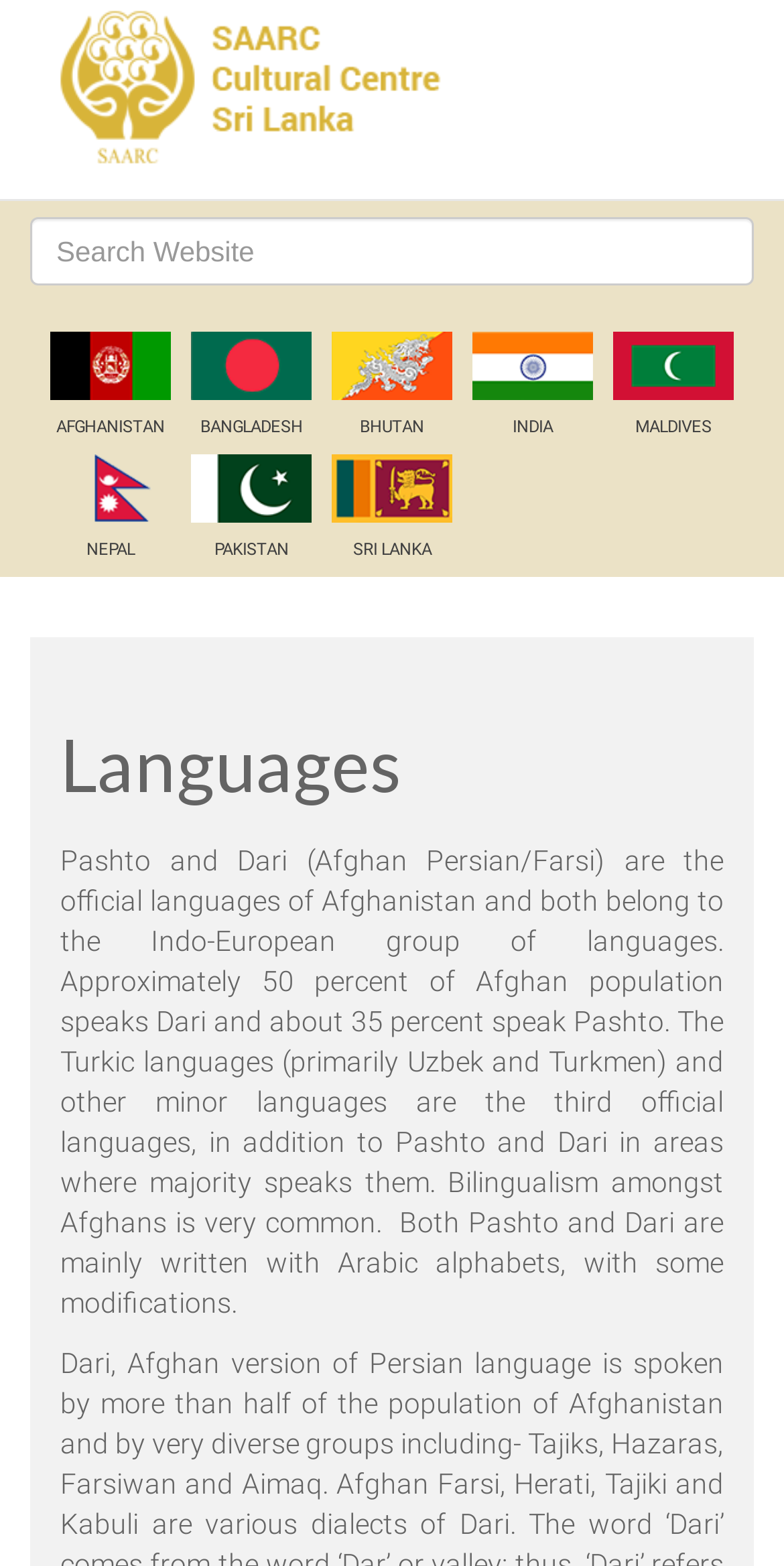Kindly determine the bounding box coordinates of the area that needs to be clicked to fulfill this instruction: "Learn about Afghanistan".

[0.064, 0.212, 0.218, 0.28]